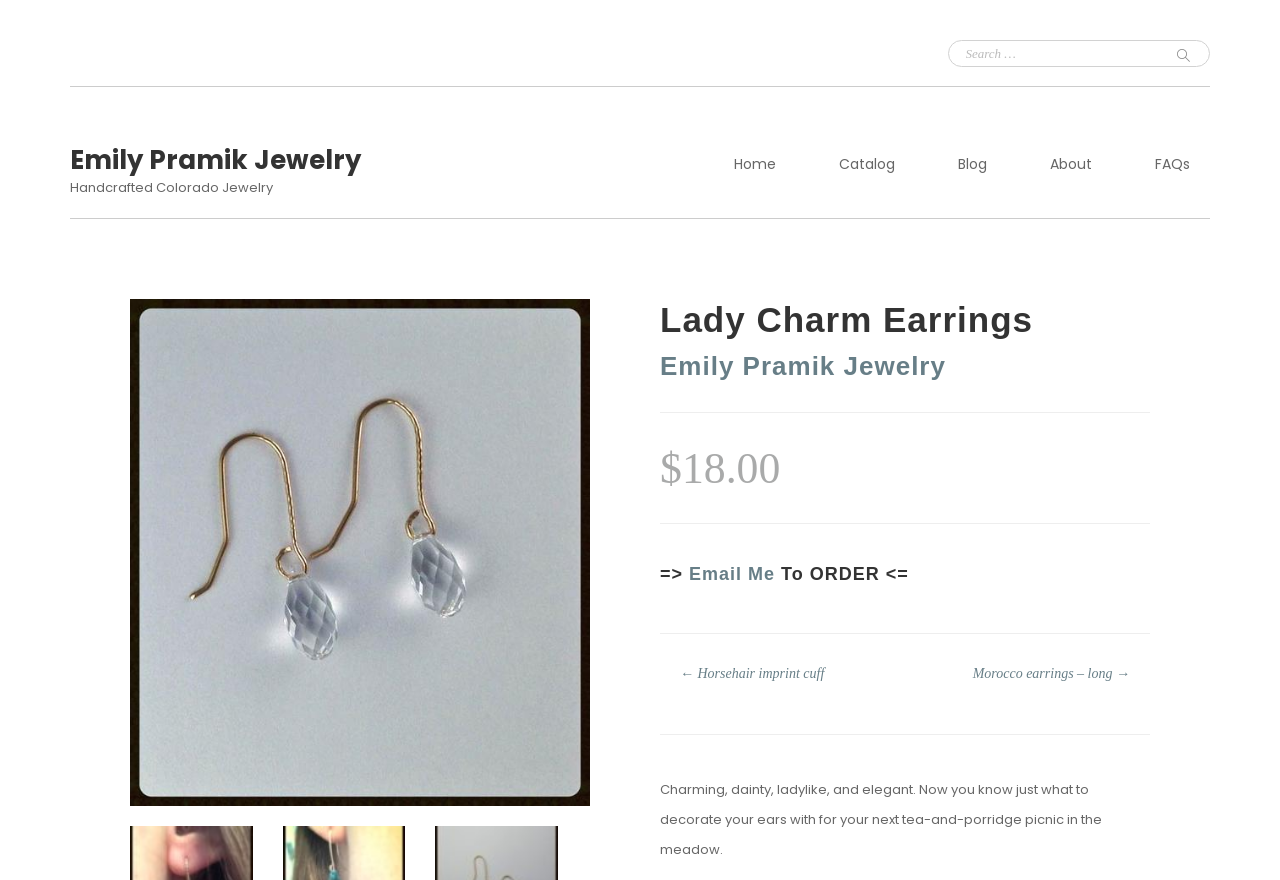Find and specify the bounding box coordinates that correspond to the clickable region for the instruction: "Go to previous post".

[0.516, 0.744, 0.66, 0.789]